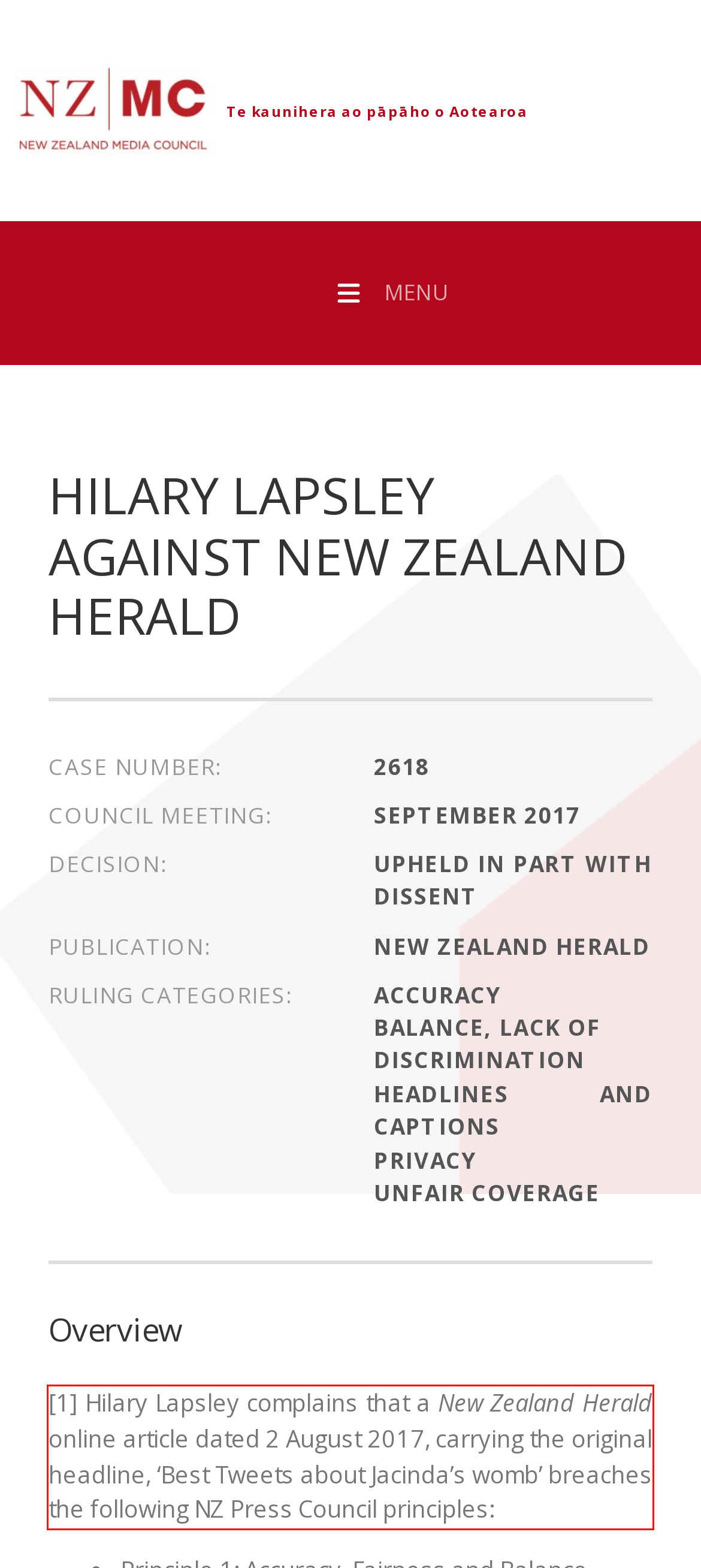Please extract the text content from the UI element enclosed by the red rectangle in the screenshot.

[1] Hilary Lapsley complains that a New Zealand Herald online article dated 2 August 2017, carrying the original headline, ‘Best Tweets about Jacinda’s womb’ breaches the following NZ Press Council principles: